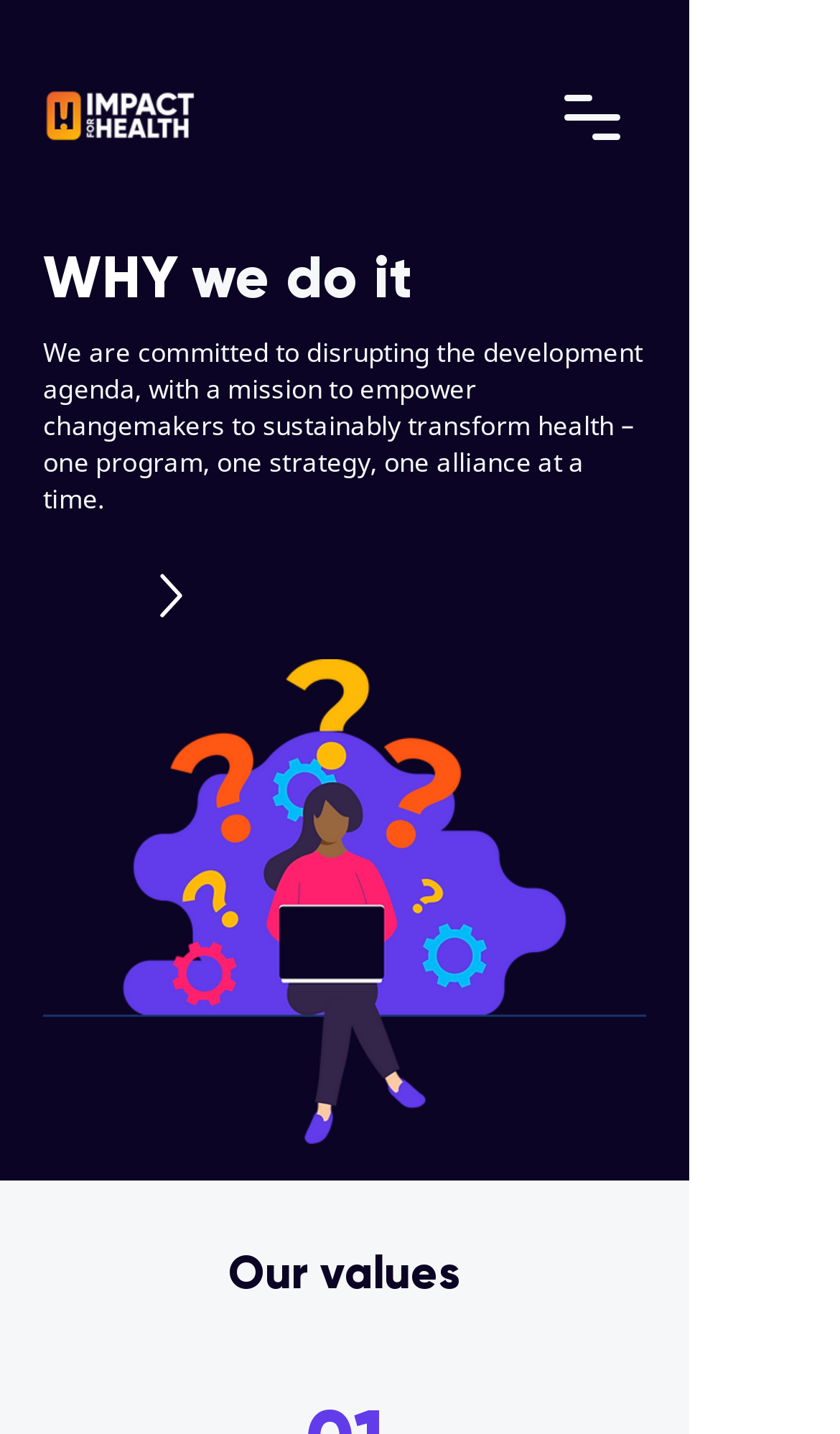Determine the bounding box for the described UI element: "Up".

[0.051, 0.385, 0.359, 0.448]